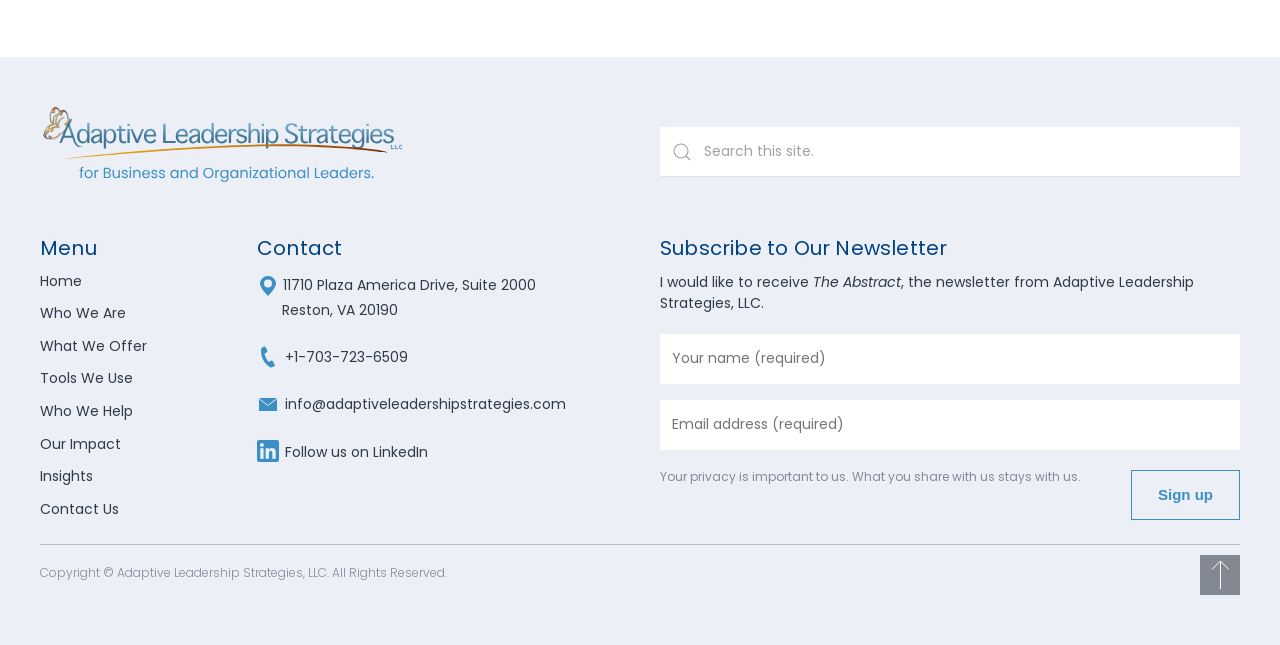Identify the bounding box coordinates of the region I need to click to complete this instruction: "Sign up".

[0.884, 0.728, 0.969, 0.806]